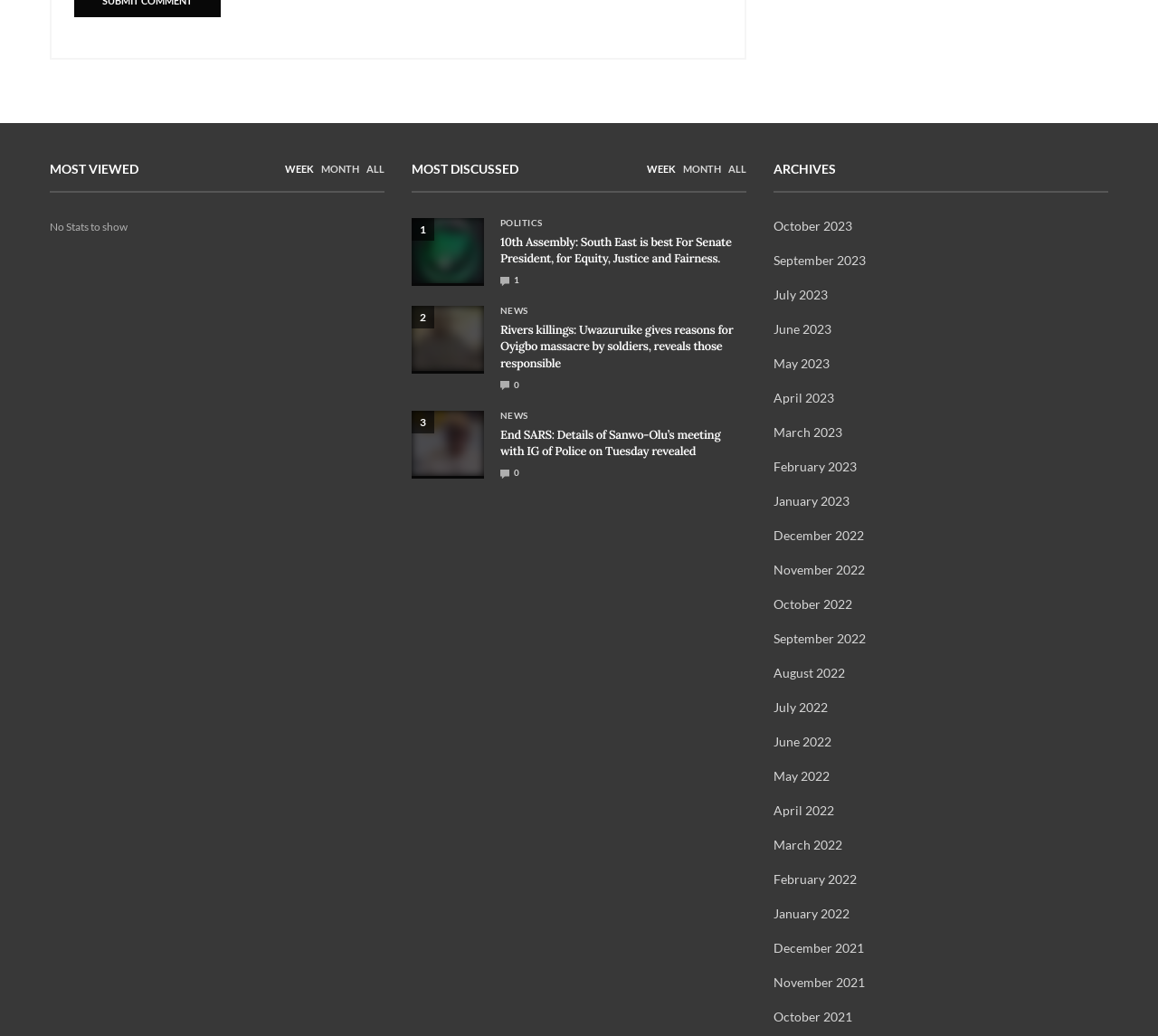Please find the bounding box coordinates of the section that needs to be clicked to achieve this instruction: "Read the news article '10th Assembly: South East is best For Senate President, for Equity, Justice and Fairness.'".

[0.355, 0.21, 0.418, 0.273]